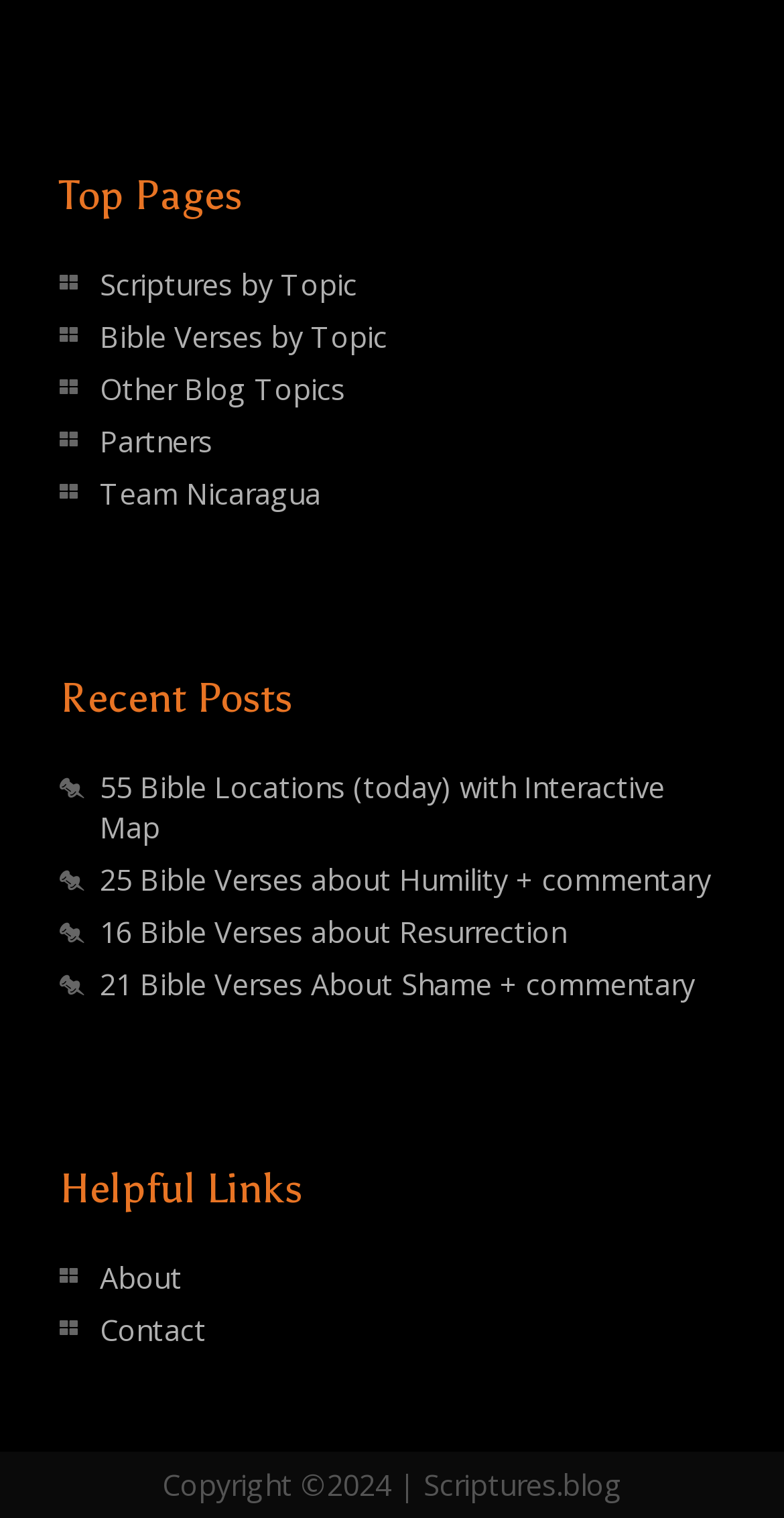Based on the provided description, "Team Nicaragua", find the bounding box of the corresponding UI element in the screenshot.

[0.127, 0.313, 0.409, 0.338]